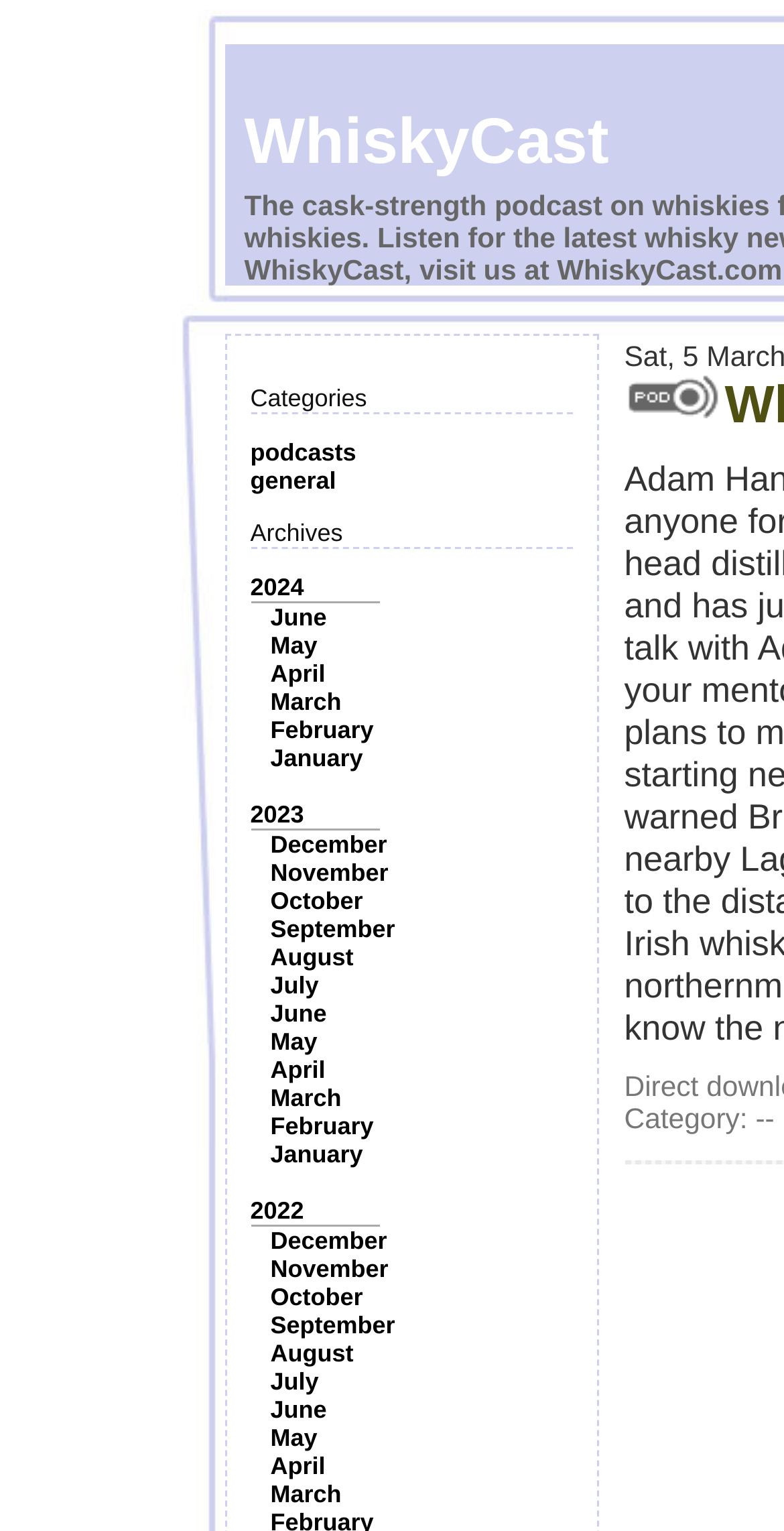Please identify the bounding box coordinates of the area that needs to be clicked to follow this instruction: "Select the 'March' archive".

[0.345, 0.449, 0.435, 0.468]